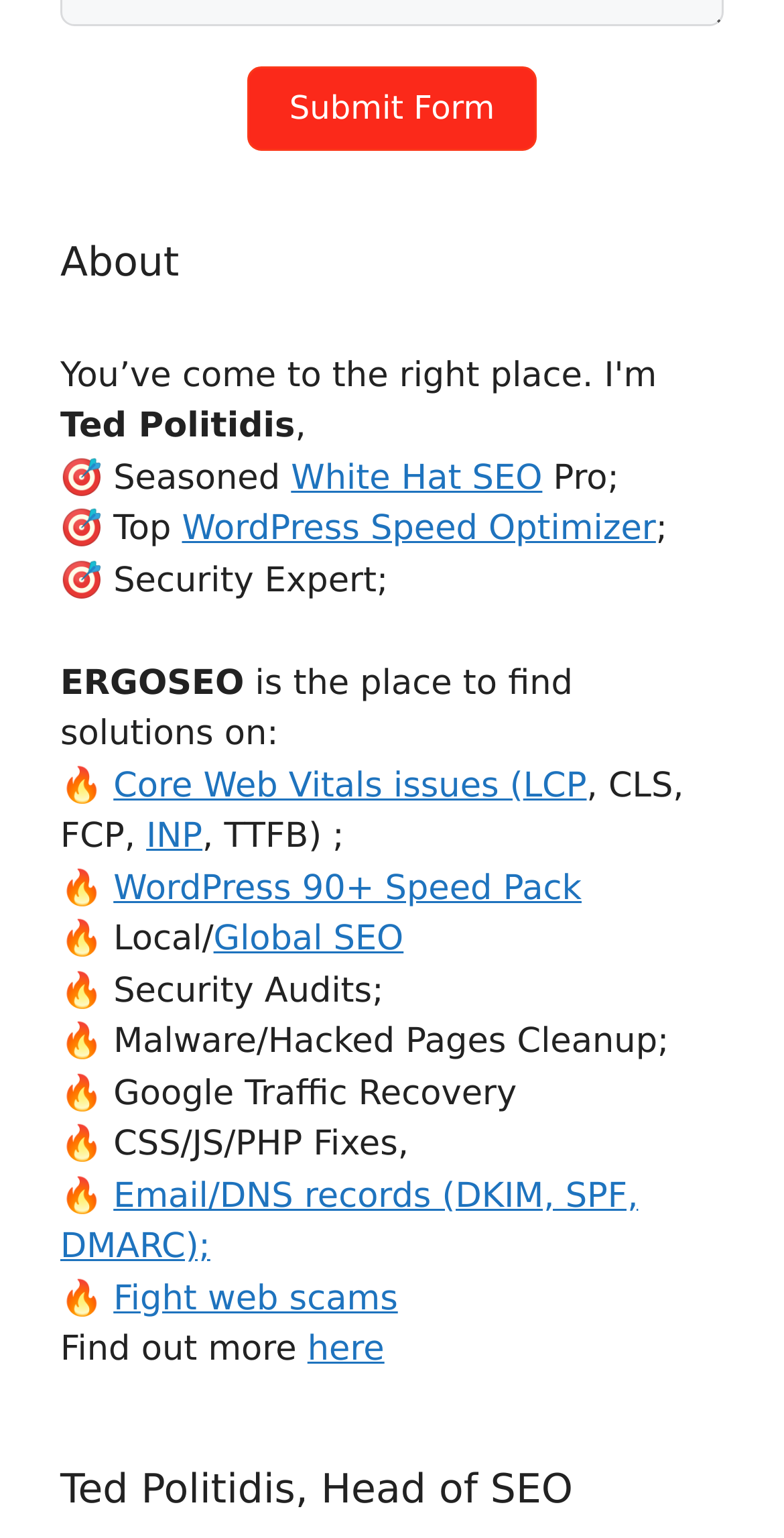What services are offered by ERGOSEO?
Look at the image and answer the question with a single word or phrase.

SEO and security services